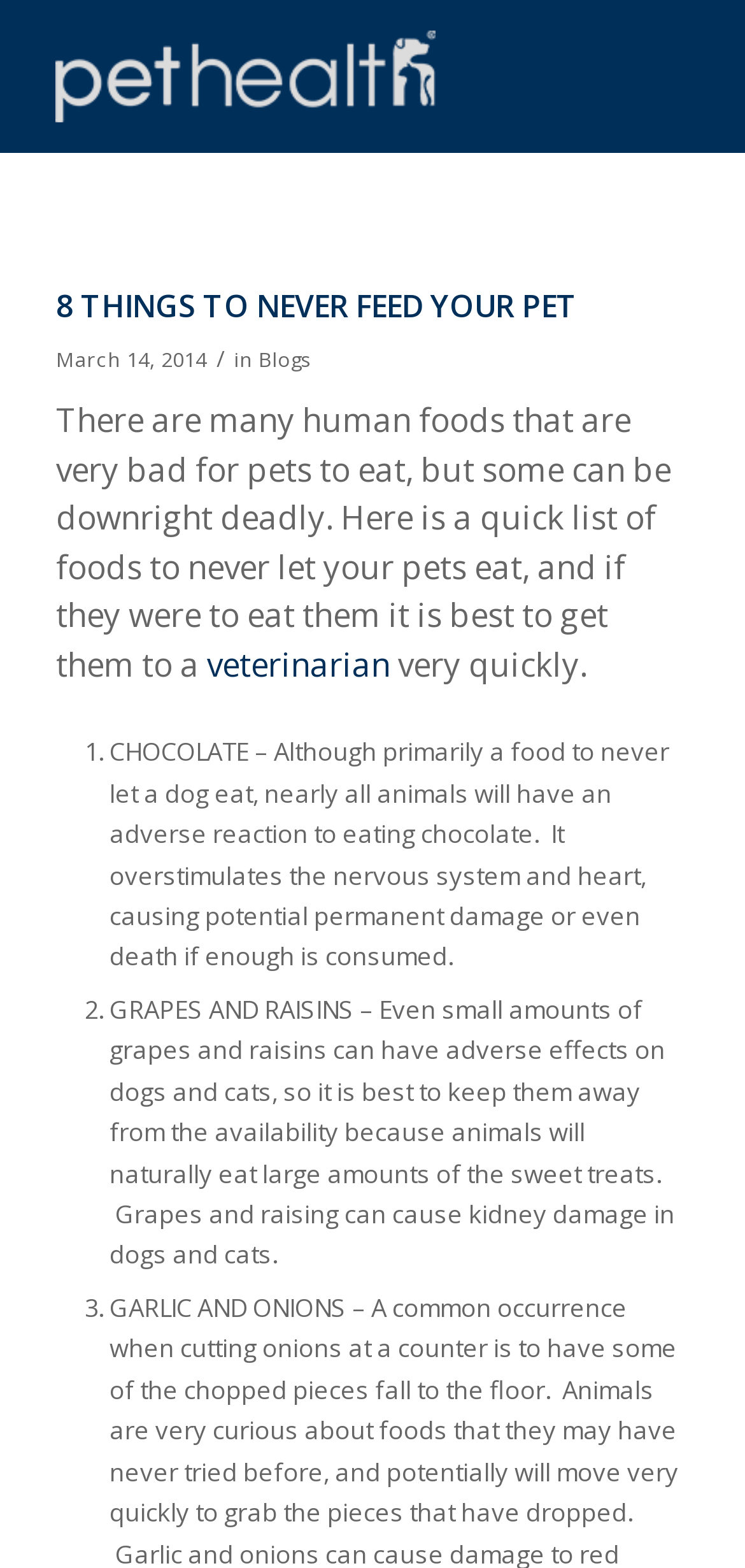Locate the bounding box of the user interface element based on this description: "veterinarian".

[0.278, 0.409, 0.524, 0.437]